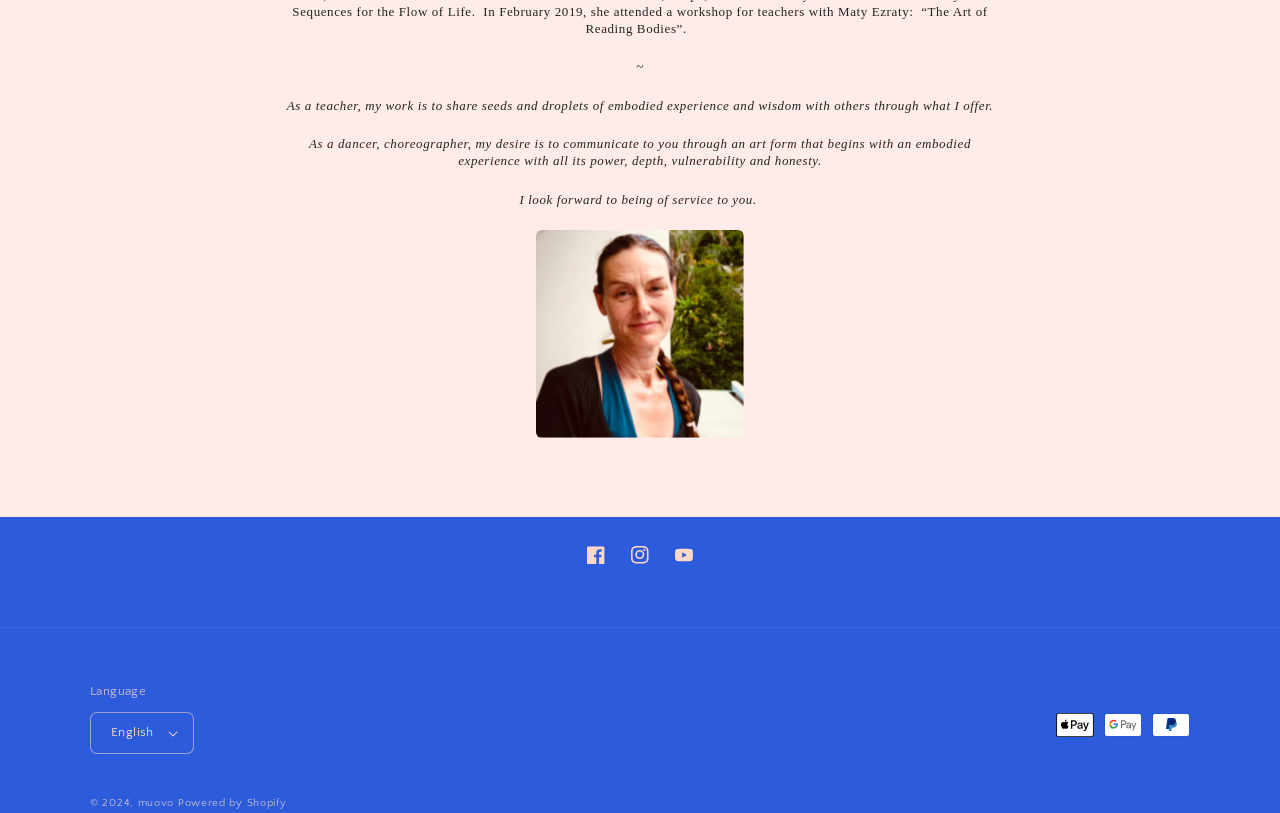What social media platforms are linked?
Using the image, answer in one word or phrase.

Facebook, Instagram, YouTube